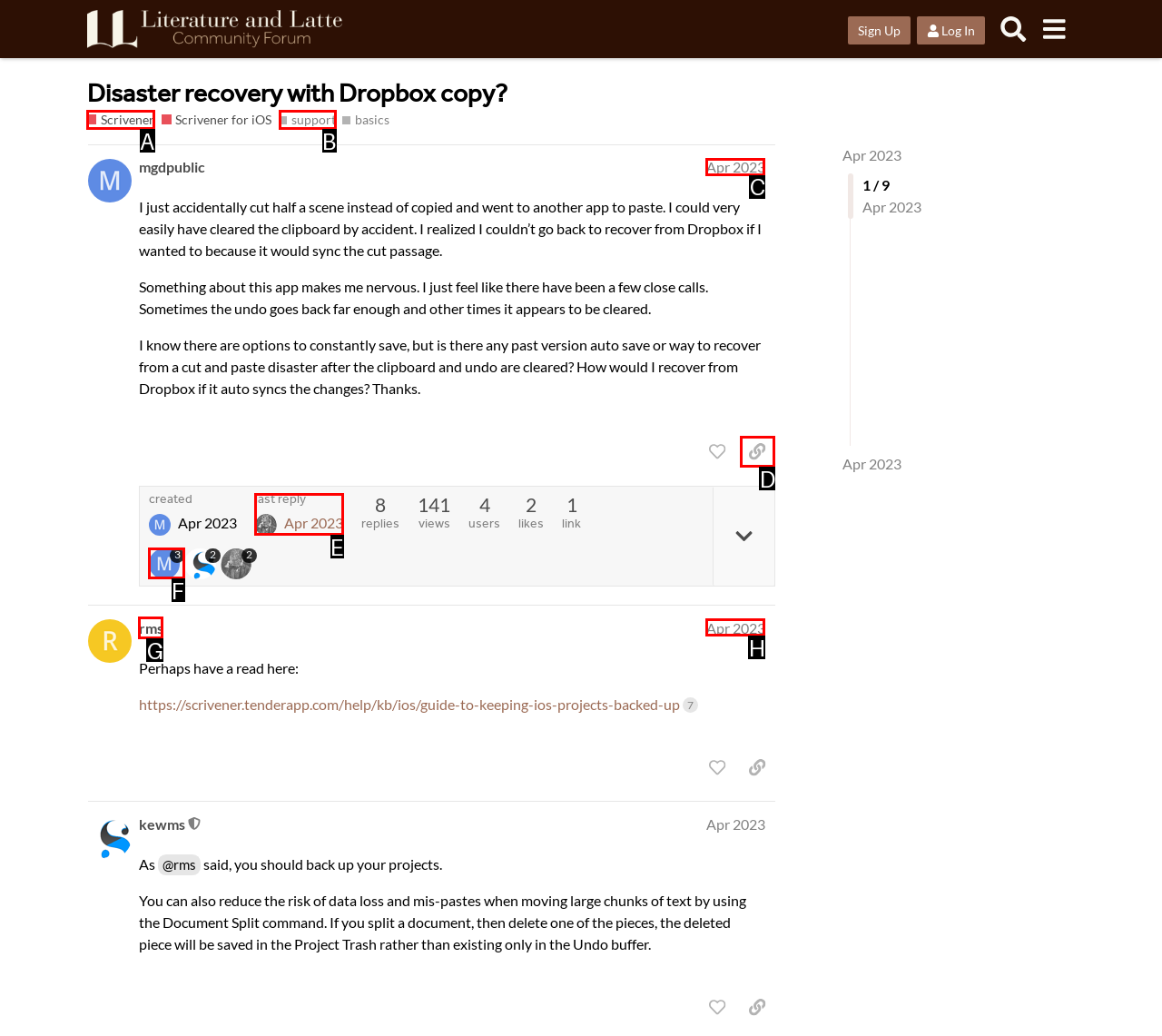Identify the UI element that best fits the description: last reply Apr 2023
Respond with the letter representing the correct option.

E